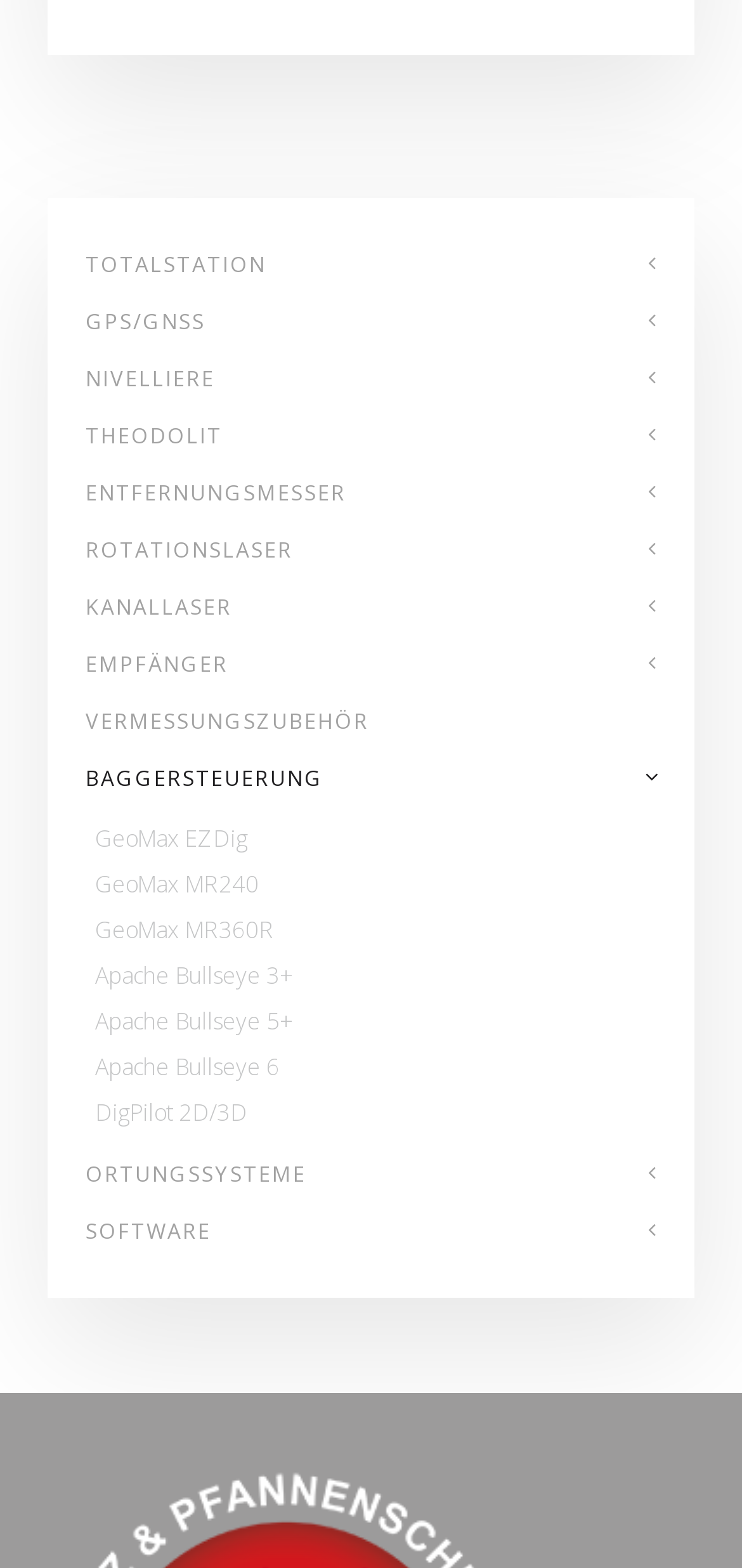Identify the bounding box of the UI element described as follows: "Nivelliere". Provide the coordinates as four float numbers in the range of 0 to 1 [left, top, right, bottom].

[0.115, 0.224, 0.885, 0.26]